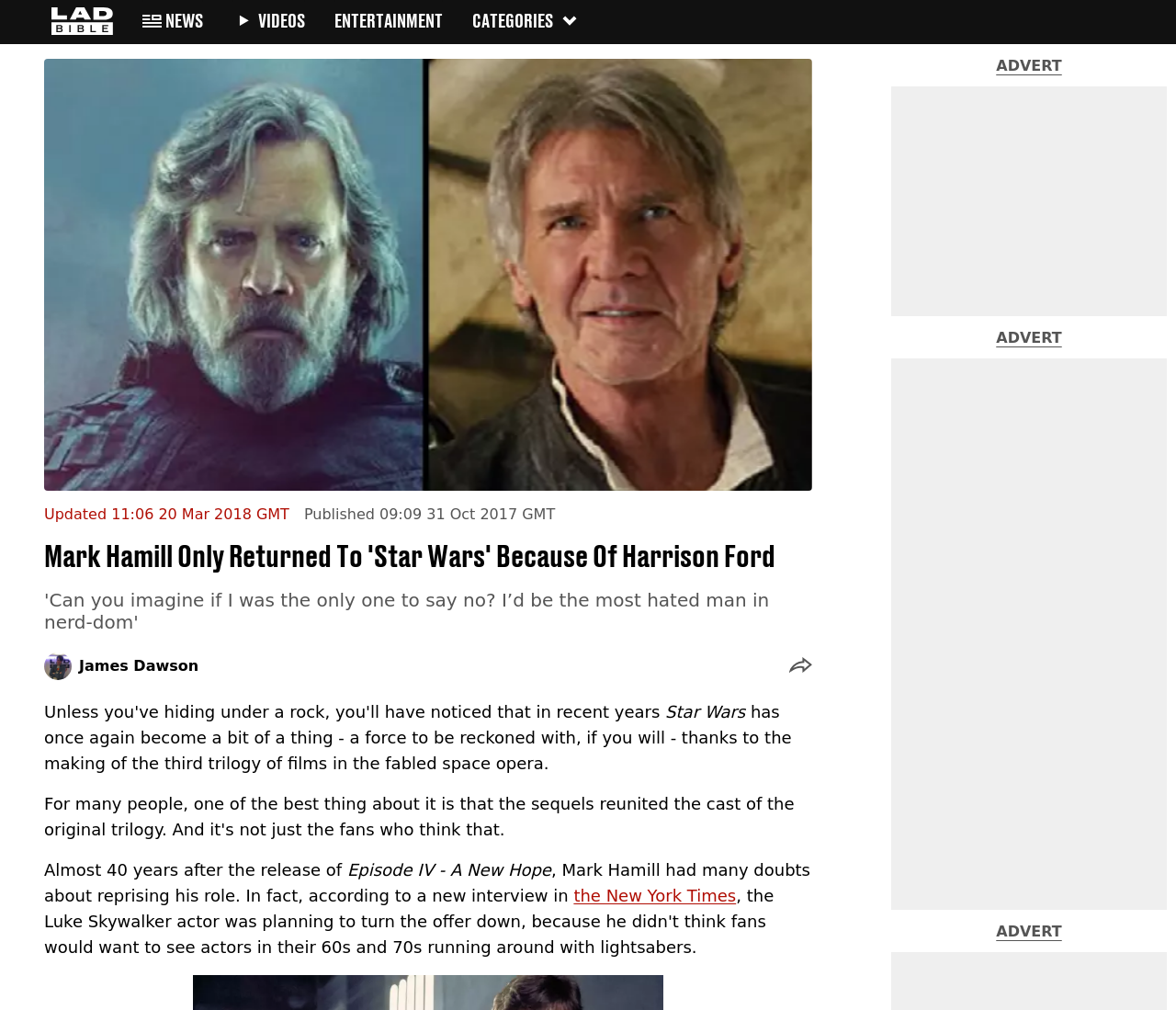Calculate the bounding box coordinates for the UI element based on the following description: "Levkas Canal". Ensure the coordinates are four float numbers between 0 and 1, i.e., [left, top, right, bottom].

None